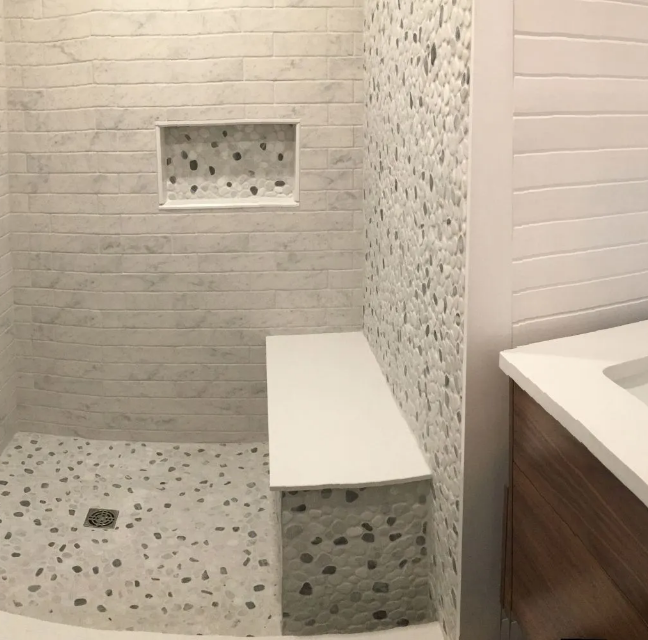Give a succinct answer to this question in a single word or phrase: 
What is the purpose of the built-in niche?

Storage for shower essentials